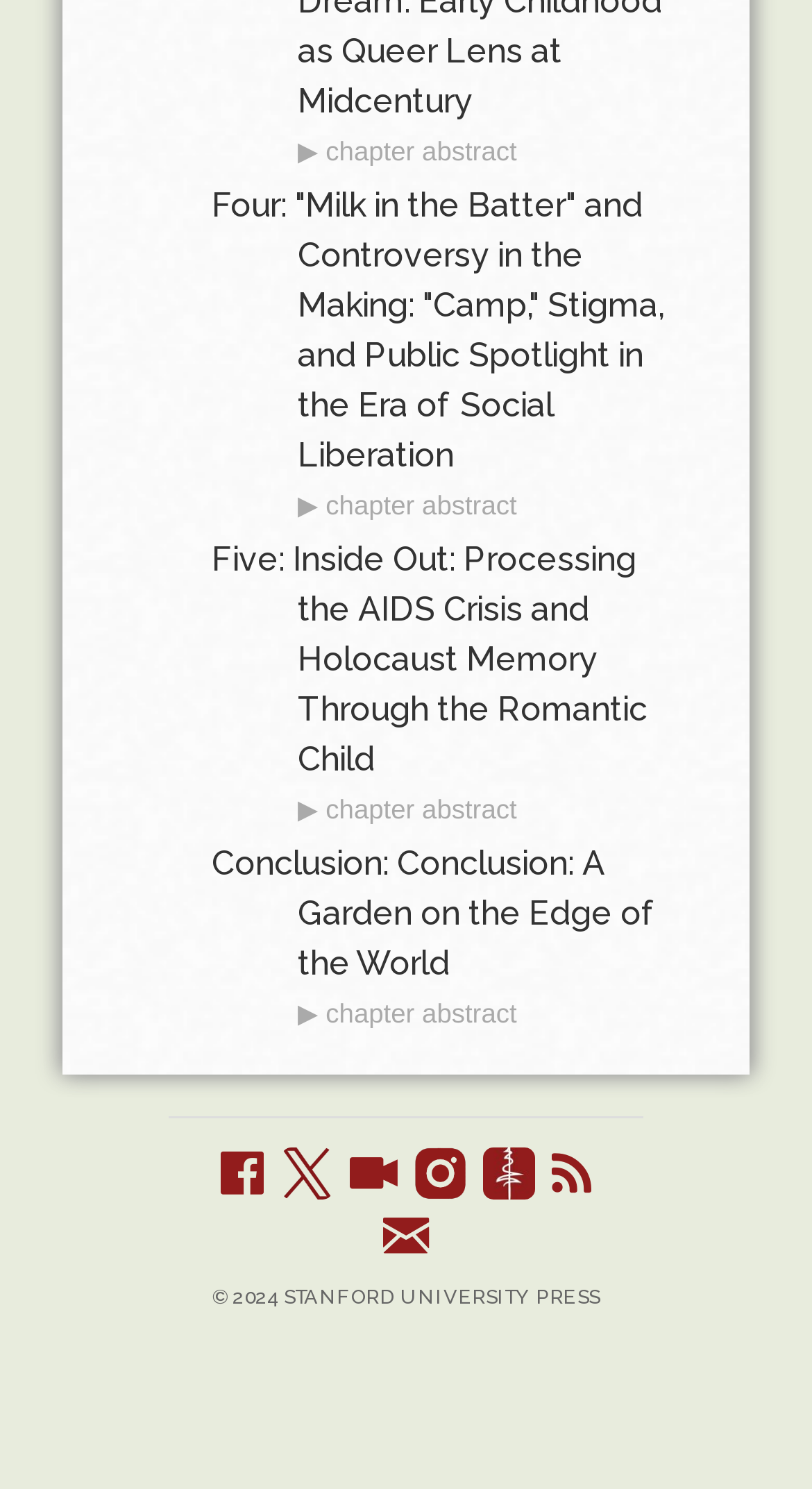Use the details in the image to answer the question thoroughly: 
What is the title of the first chapter?

The title of the first chapter can be found in the StaticText element with the text 'Four: "Milk in the Batter" and Controversy in the Making: "Camp," Stigma, and Public Spotlight in the Era of Social Liberation'.